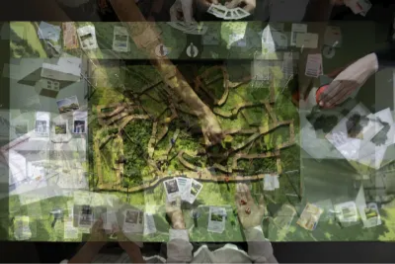What are the players doing?
From the image, respond using a single word or phrase.

Playing a game